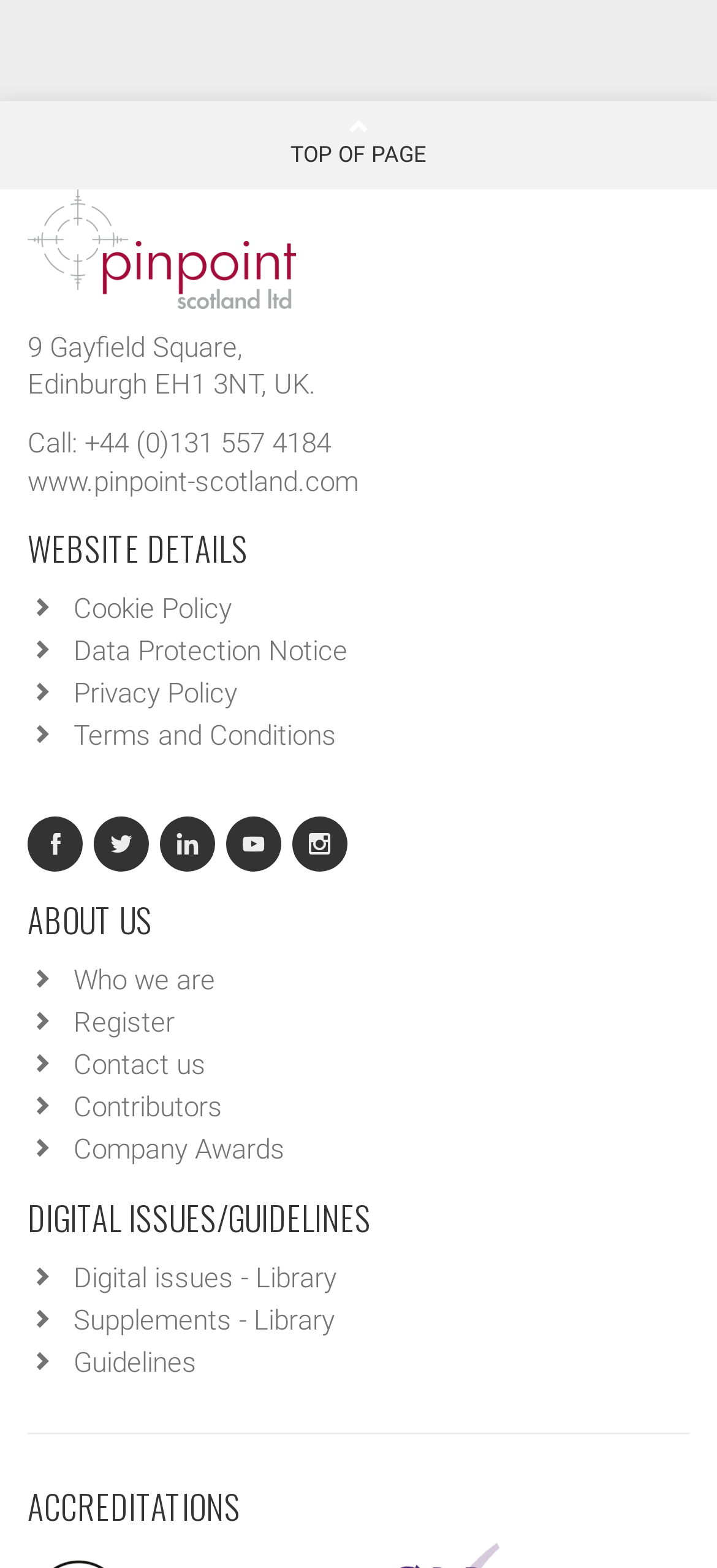Find the bounding box coordinates of the UI element according to this description: "Data Protection Notice".

[0.103, 0.405, 0.485, 0.426]